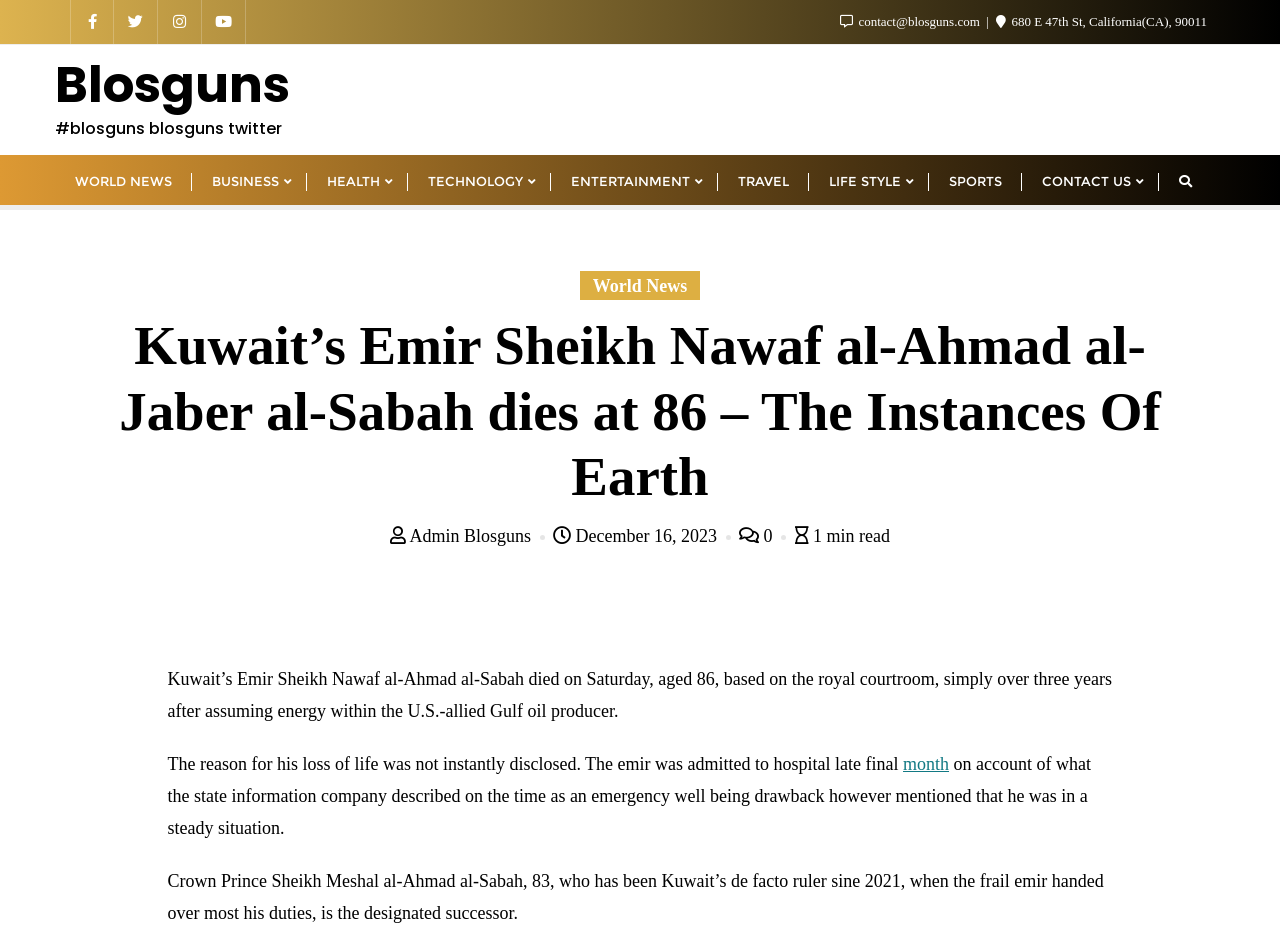Bounding box coordinates should be in the format (top-left x, top-left y, bottom-right x, bottom-right y) and all values should be floating point numbers between 0 and 1. Determine the bounding box coordinate for the UI element described as: World News

[0.453, 0.29, 0.547, 0.321]